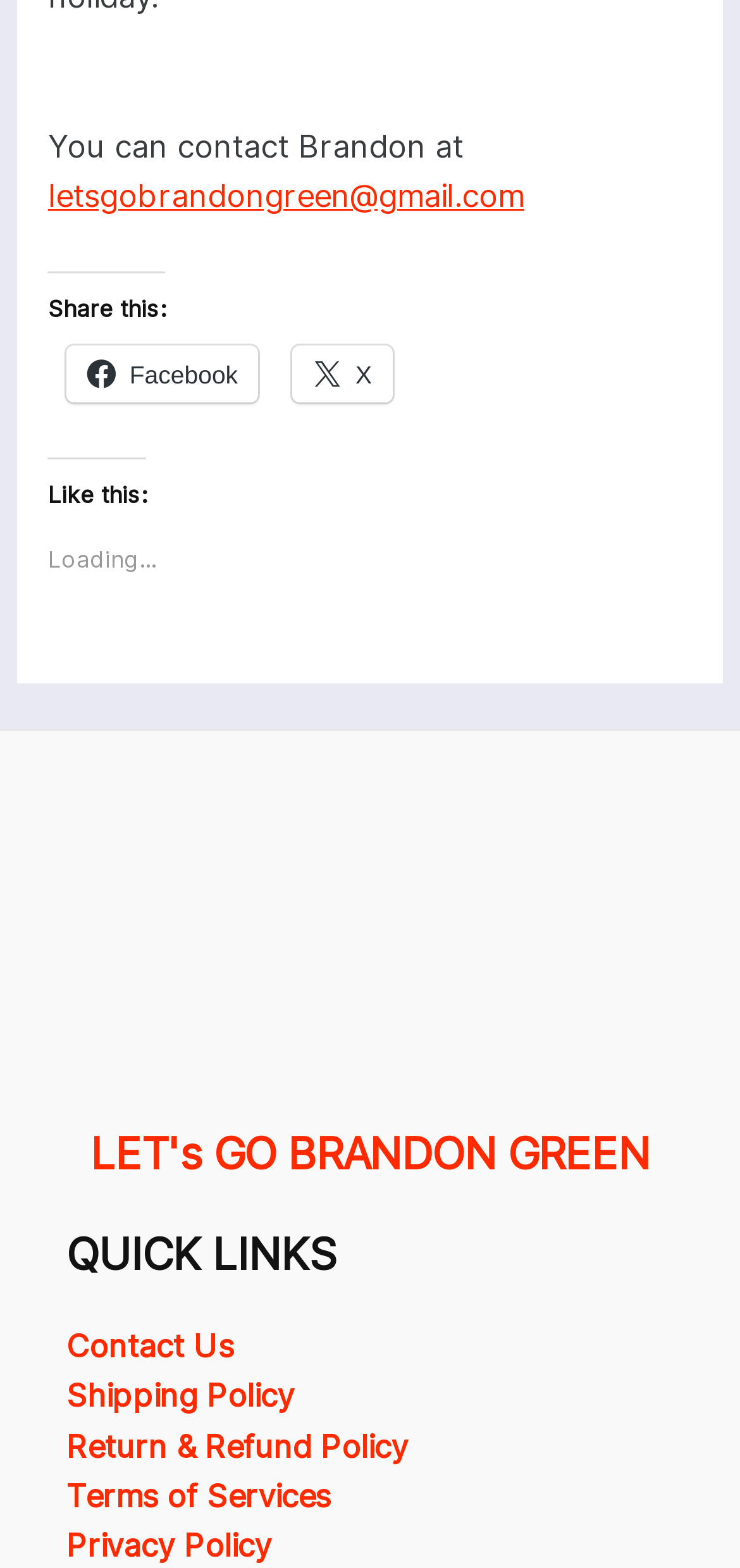What is the title of the webpage?
Based on the image, respond with a single word or phrase.

LET's GO BRANDON GREEN